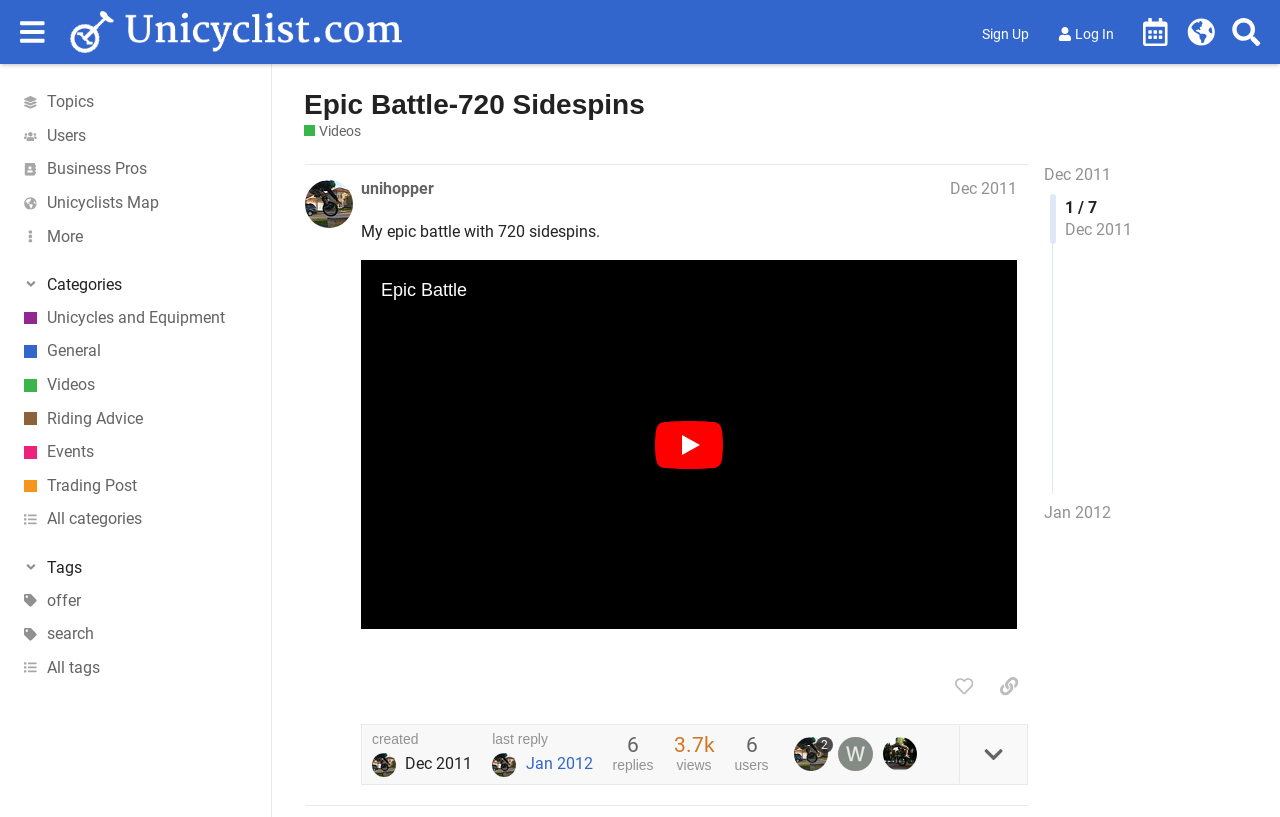Pinpoint the bounding box coordinates of the element to be clicked to execute the instruction: "Search for unicycling videos".

[0.956, 0.011, 0.992, 0.067]